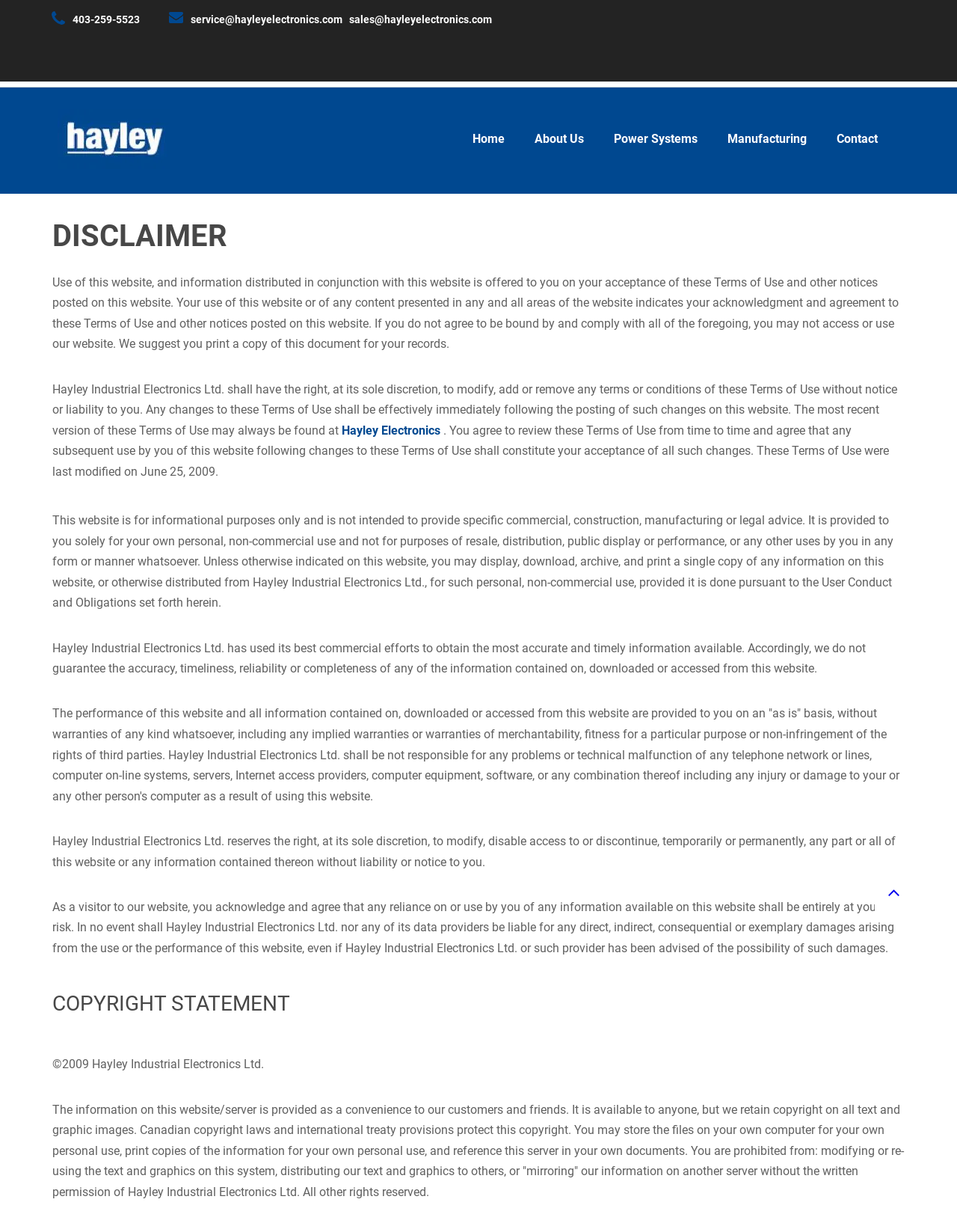What is the copyright year?
Please provide a single word or phrase based on the screenshot.

2009